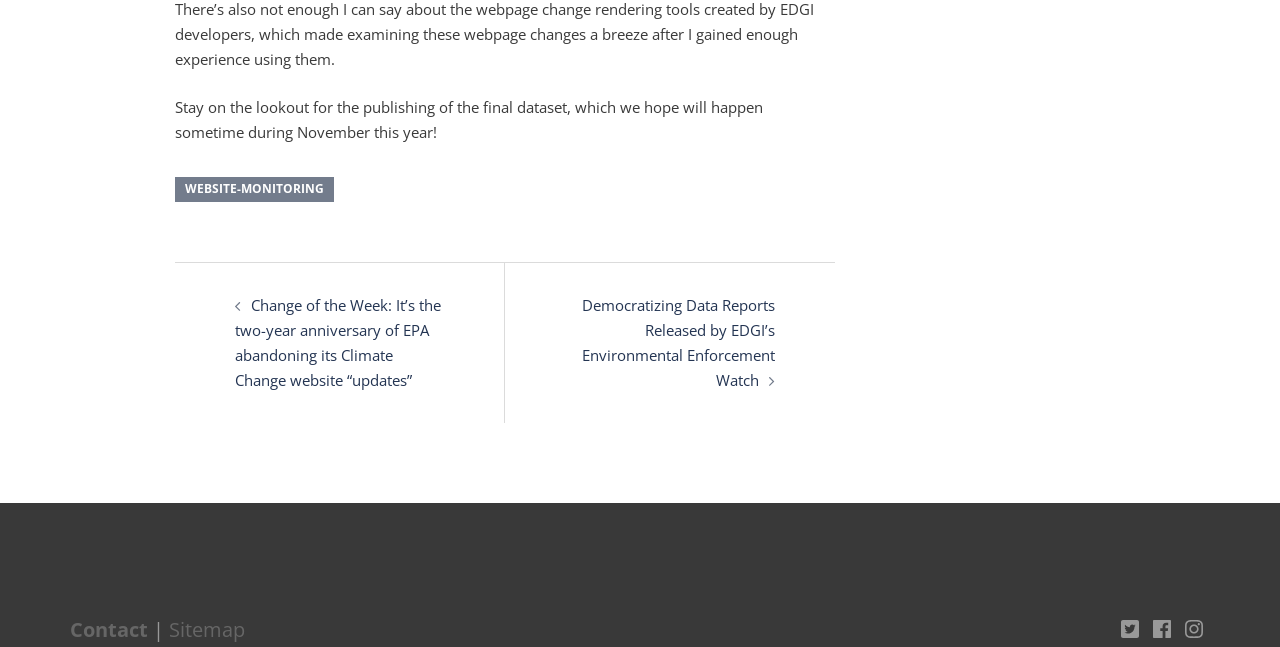Identify and provide the bounding box for the element described by: "title="facebook"".

[0.895, 0.953, 0.92, 0.987]